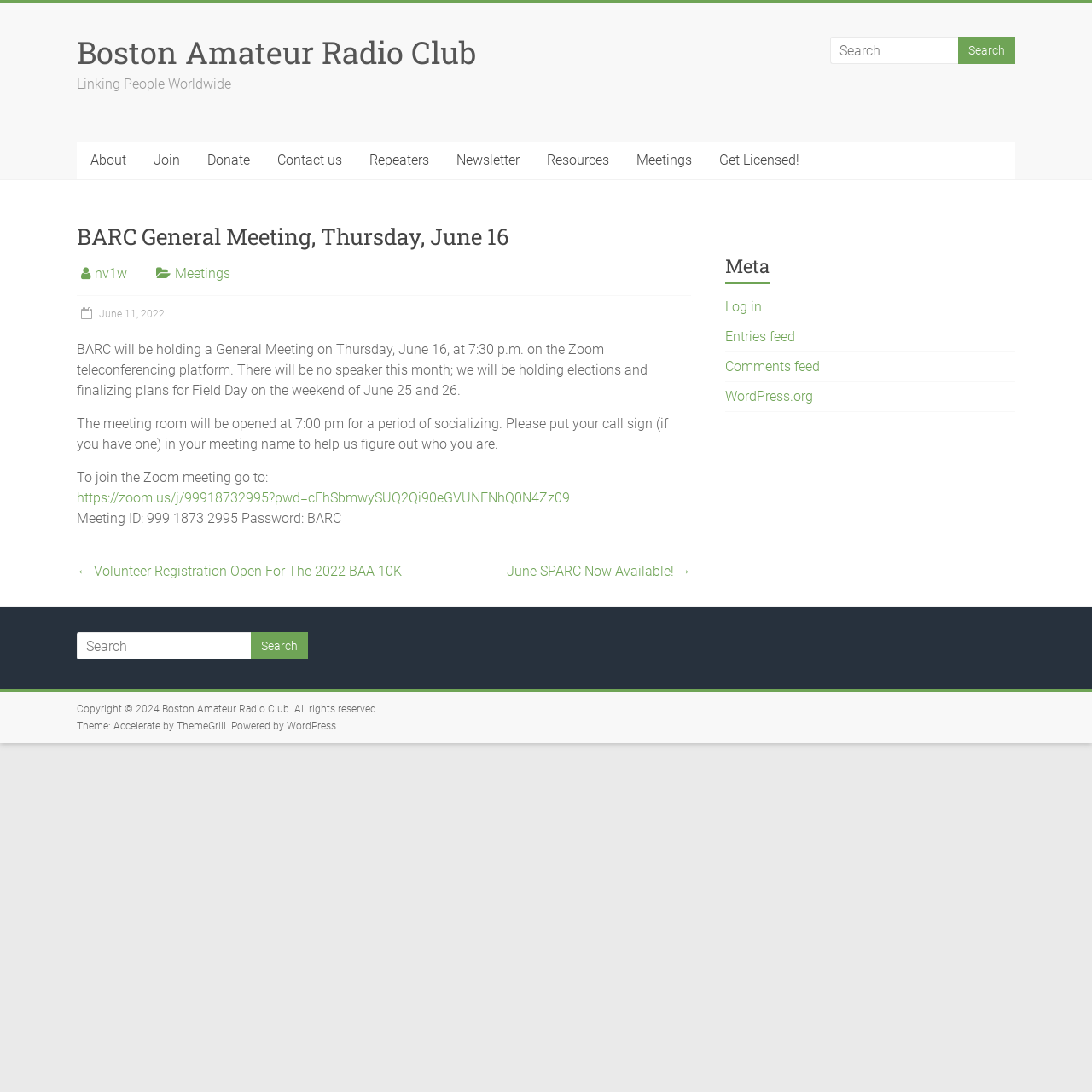What is the password for the Zoom meeting?
Could you please answer the question thoroughly and with as much detail as possible?

The password for the Zoom meeting can be found in the text on the webpage, which provides the details for joining the Zoom meeting. Specifically, it is mentioned as 'Meeting ID: 999 1873 2995 Password: BARC'.